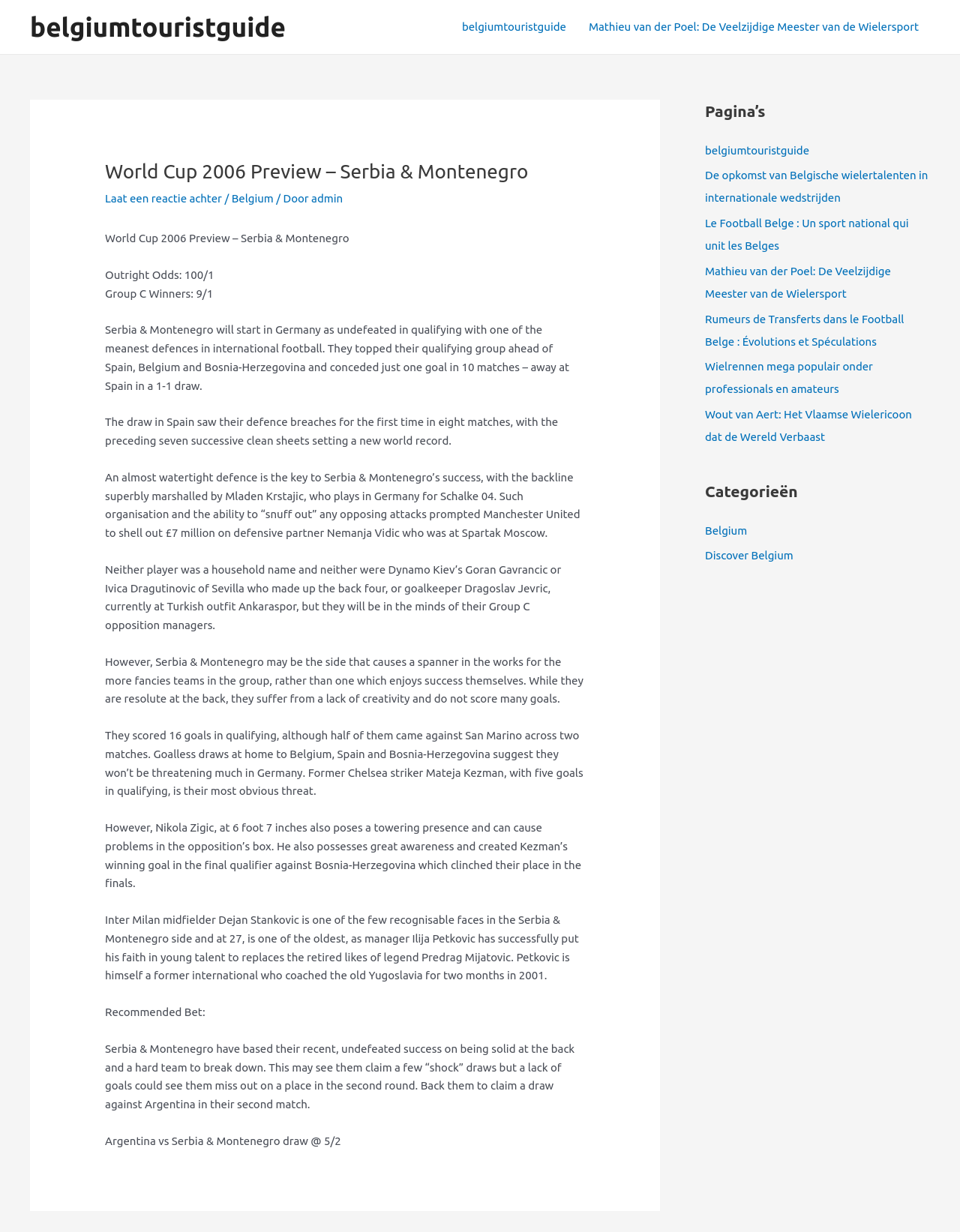Respond with a single word or phrase for the following question: 
Who is the former Chelsea striker mentioned in the article?

Mateja Kezman